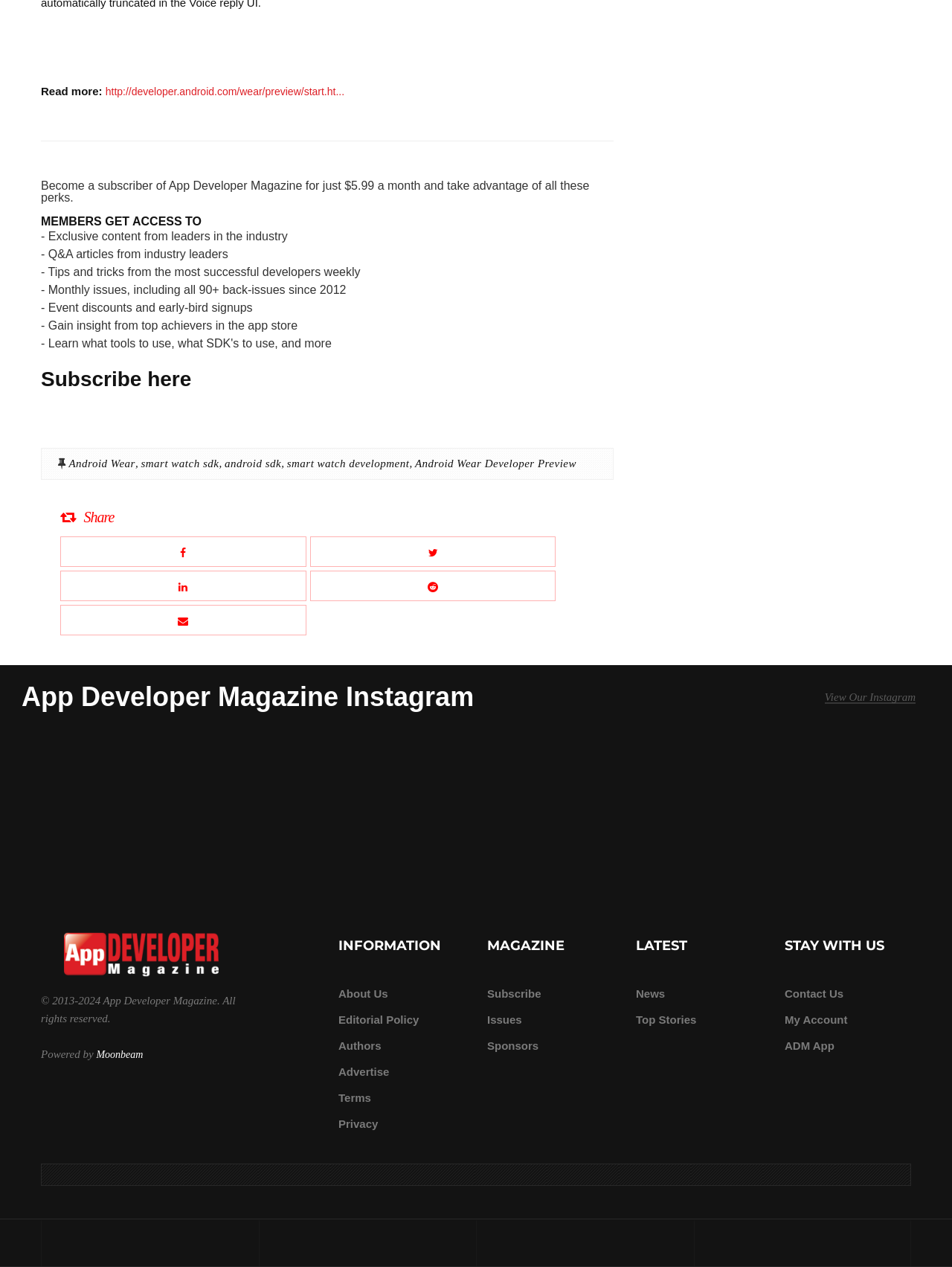Based on the image, provide a detailed and complete answer to the question: 
How many headings are there in the 'INFORMATION' section?

The 'INFORMATION' section is located at the bottom of the webpage and contains 6 headings, which are 'About Us', 'Editorial Policy', 'Authors', 'Advertise', 'Terms', and 'Privacy'.